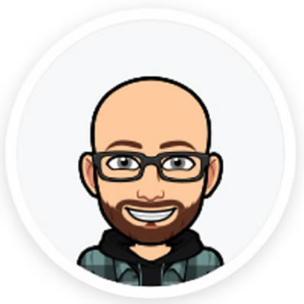Respond to the question below with a single word or phrase:
What is the man's facial expression?

smiling